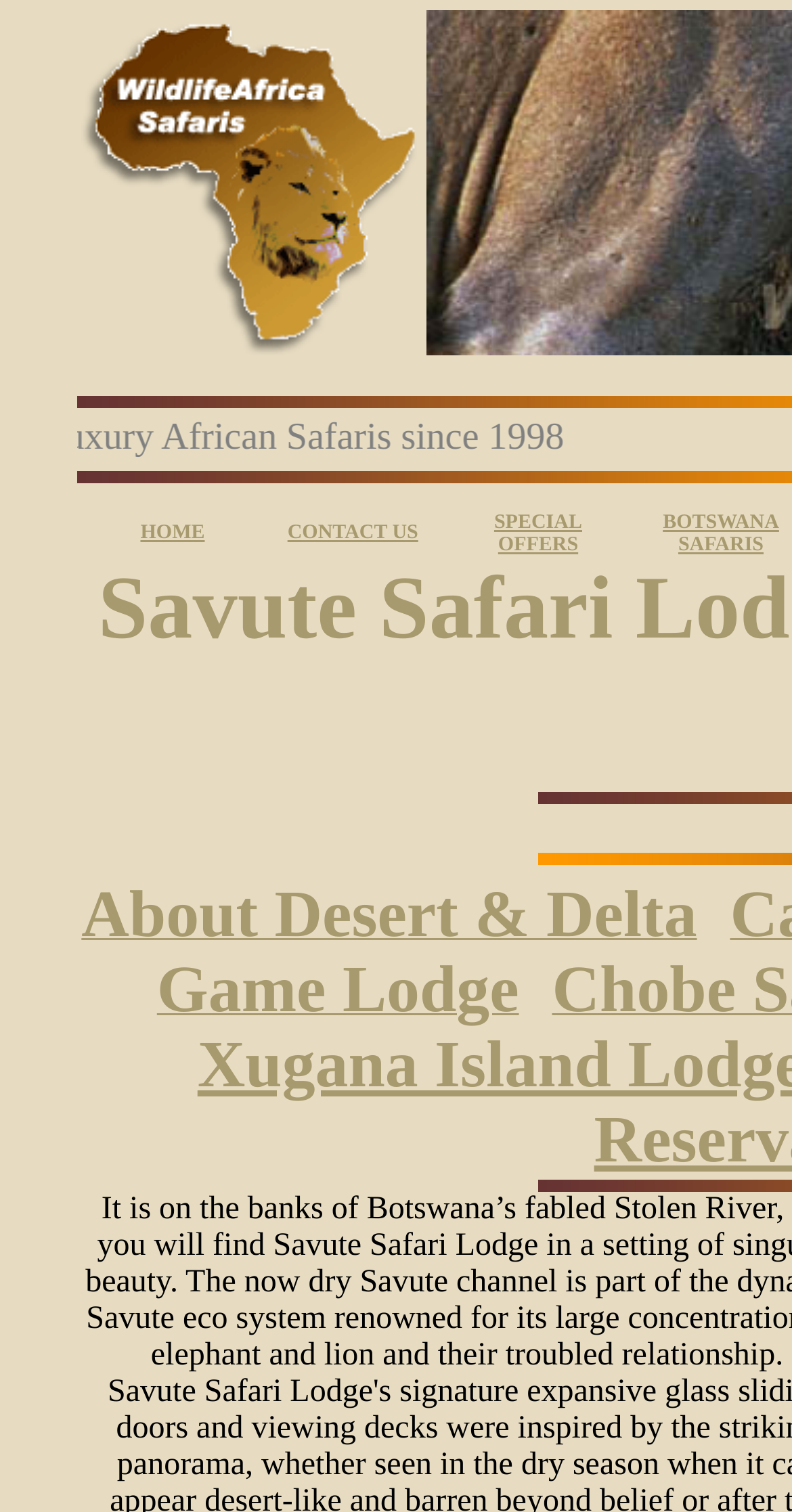Identify the webpage's primary heading and generate its text.

Savute Safari Lodge, Savute Chanel, Botswana